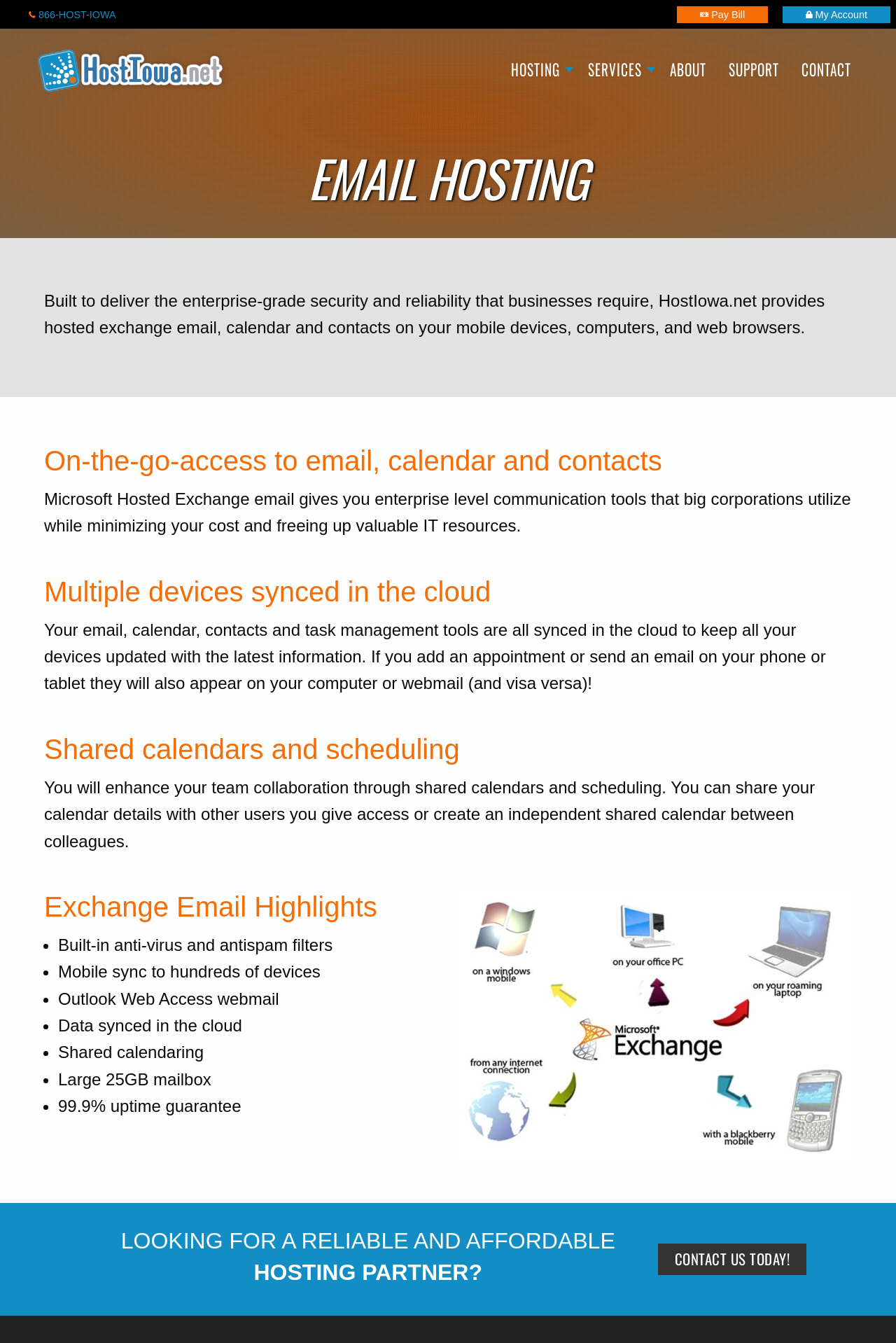How many devices can be synced with mobile sync?
Kindly answer the question with as much detail as you can.

The webpage mentions that one of the Exchange Email Highlights is 'Mobile sync to hundreds of devices', indicating that hundreds of devices can be synced with mobile sync.